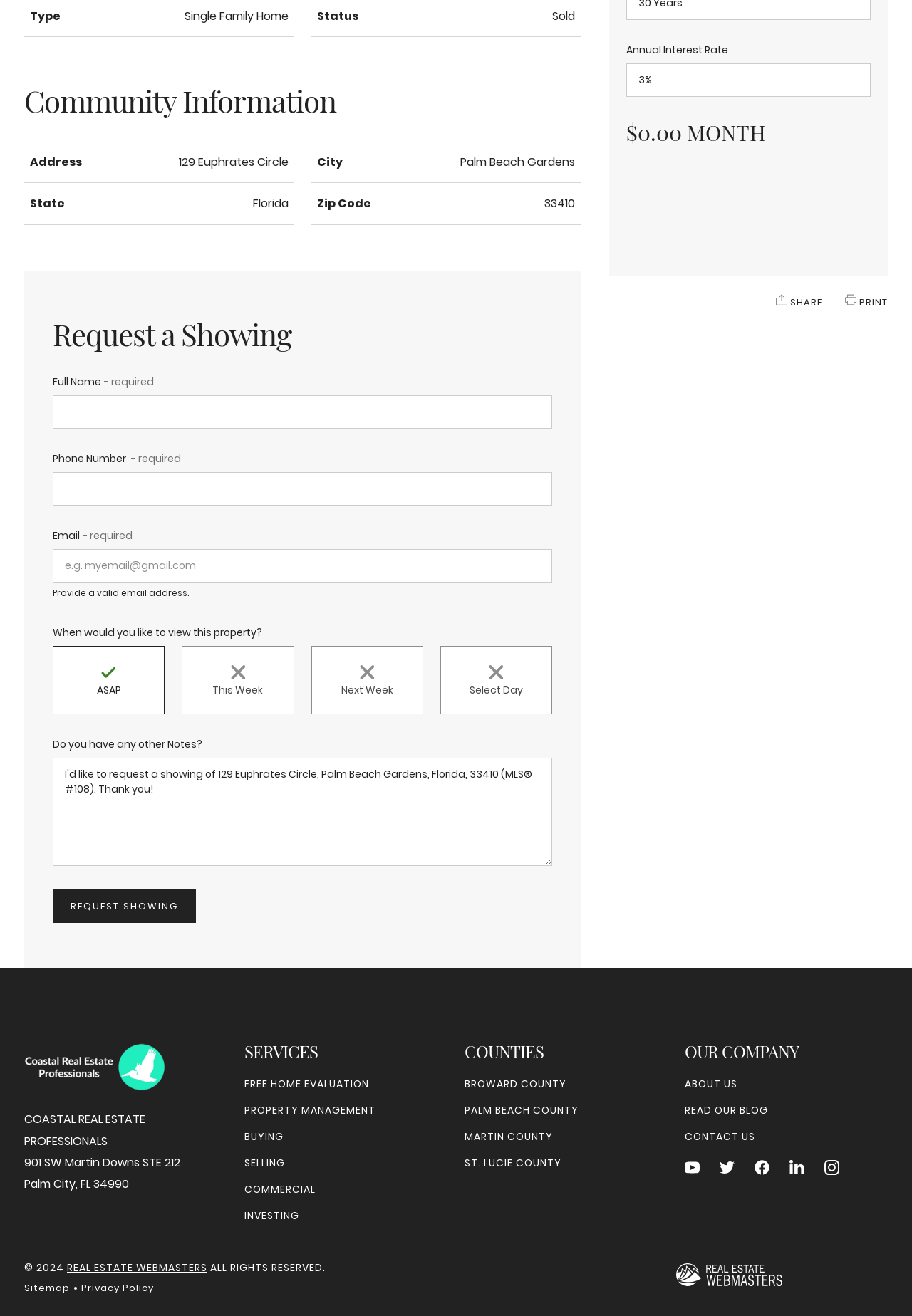Determine the bounding box coordinates of the clickable region to execute the instruction: "Request a showing". The coordinates should be four float numbers between 0 and 1, denoted as [left, top, right, bottom].

[0.058, 0.675, 0.215, 0.701]